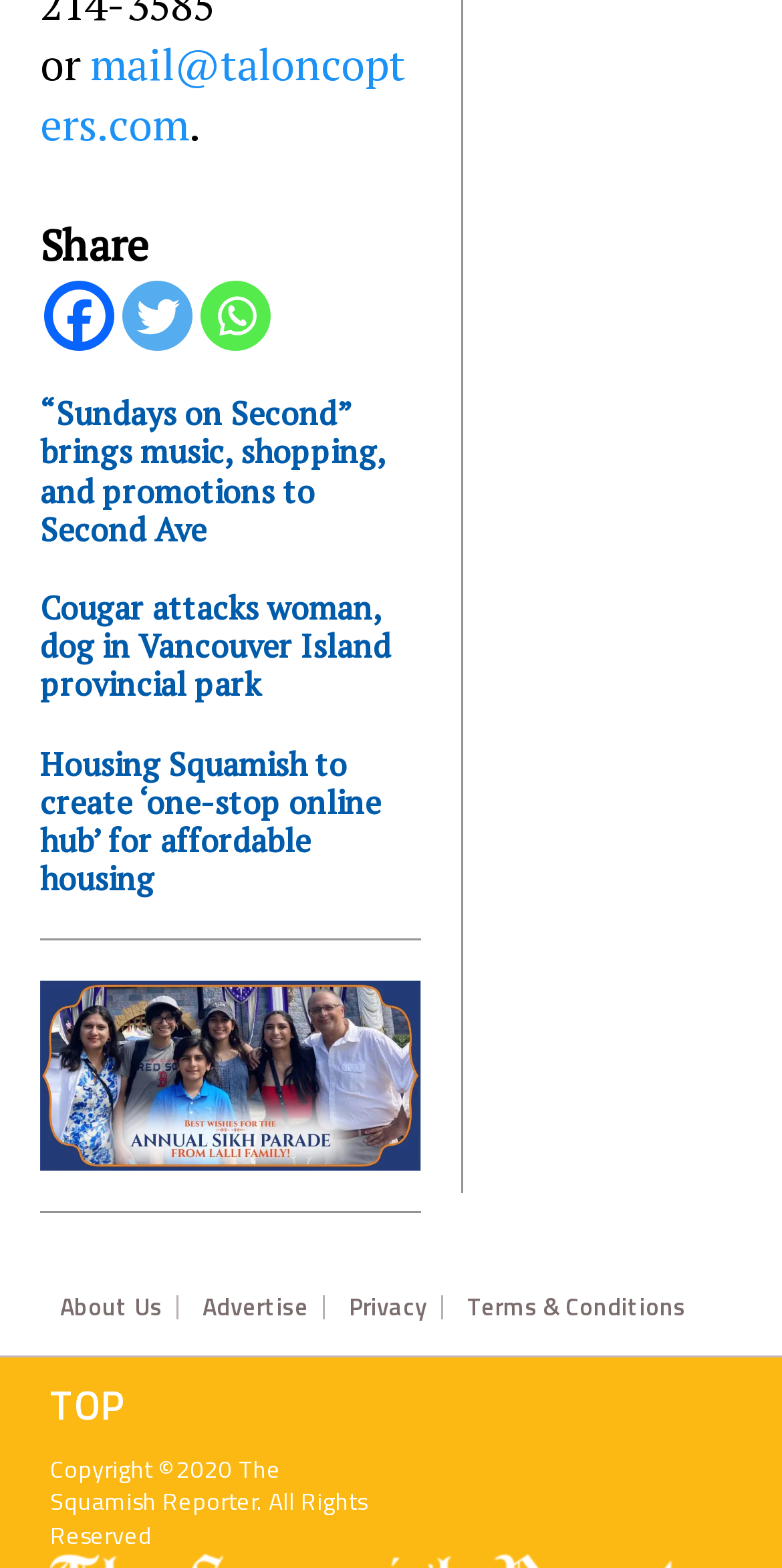How many images are present on the webpage?
Please look at the screenshot and answer in one word or a short phrase.

1